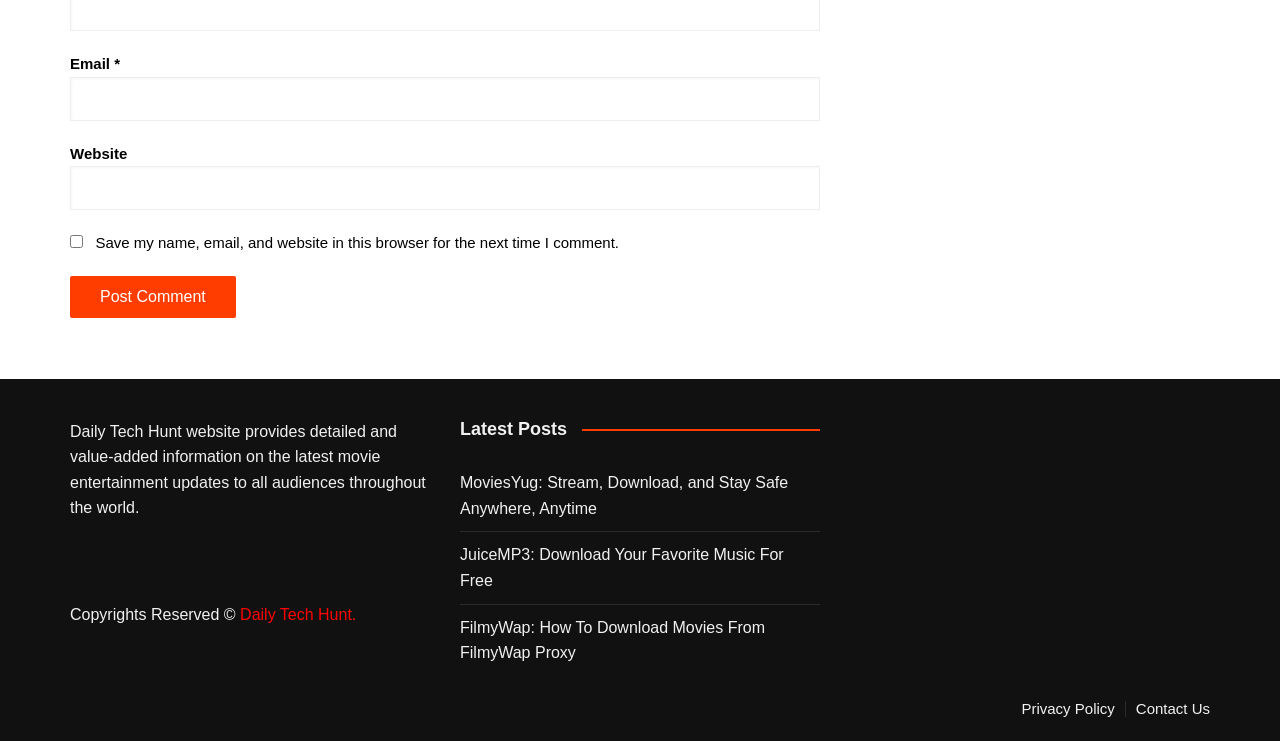Highlight the bounding box of the UI element that corresponds to this description: "name="submit" value="Post Comment"".

[0.055, 0.372, 0.184, 0.429]